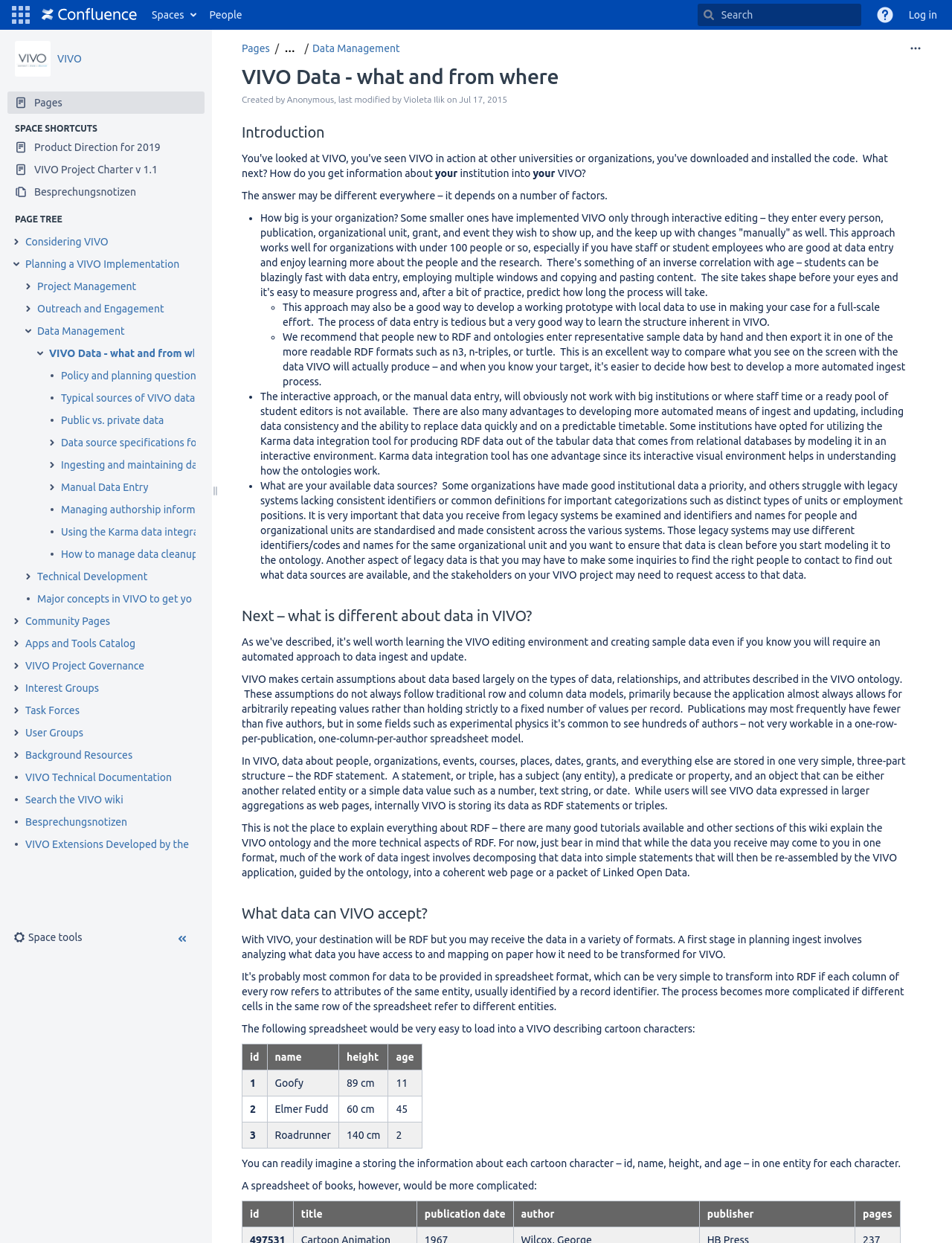Use a single word or phrase to respond to the question:
How many buttons are there in the top navigation bar?

5